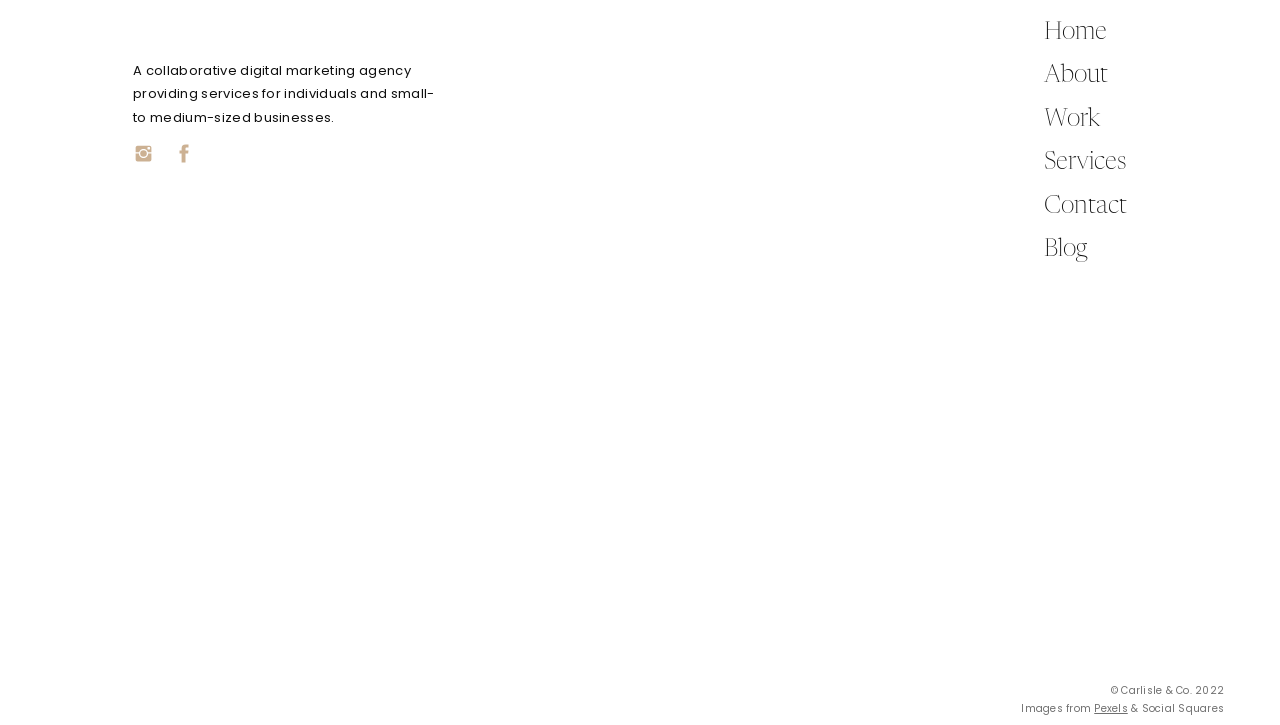Find the bounding box coordinates of the clickable area required to complete the following action: "View the carousel album shared on Fri May 03 2024".

[0.719, 0.594, 0.904, 0.921]